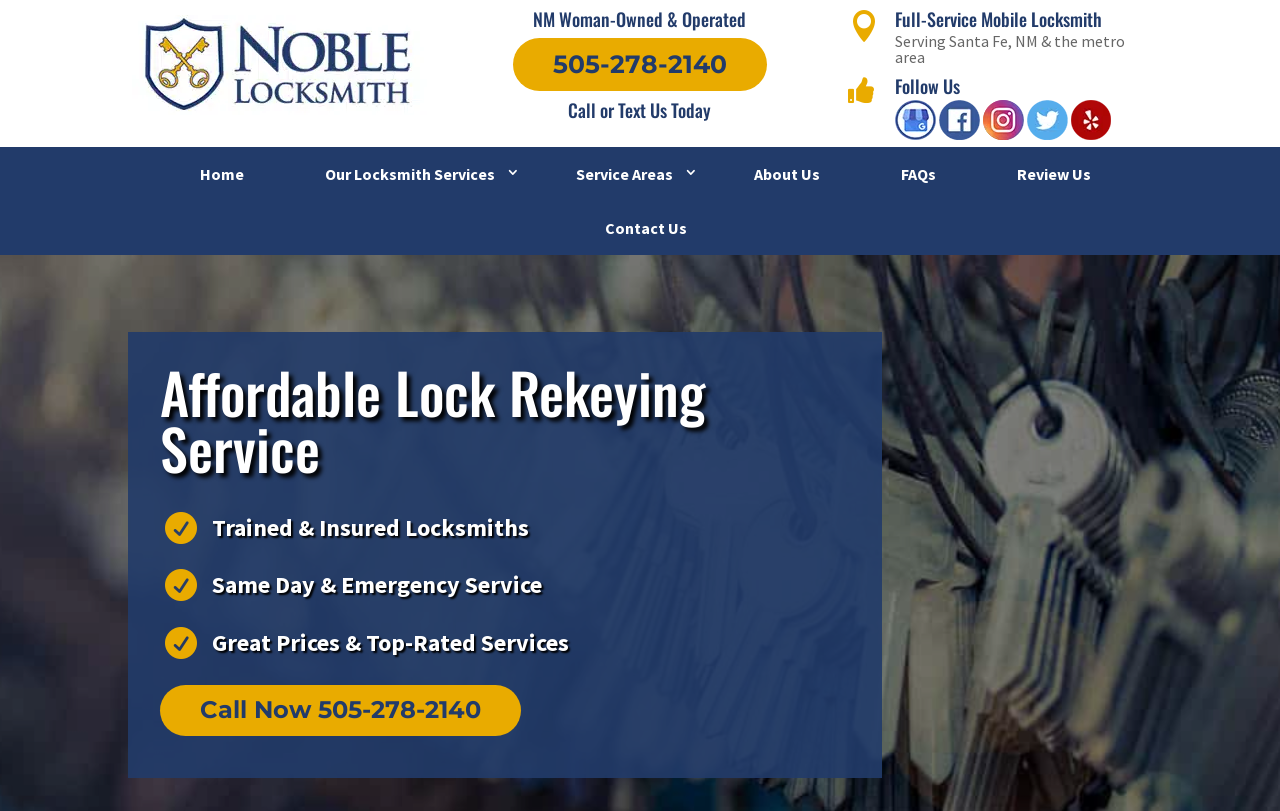What is the phone number to call or text?
Provide a short answer using one word or a brief phrase based on the image.

505-278-2140